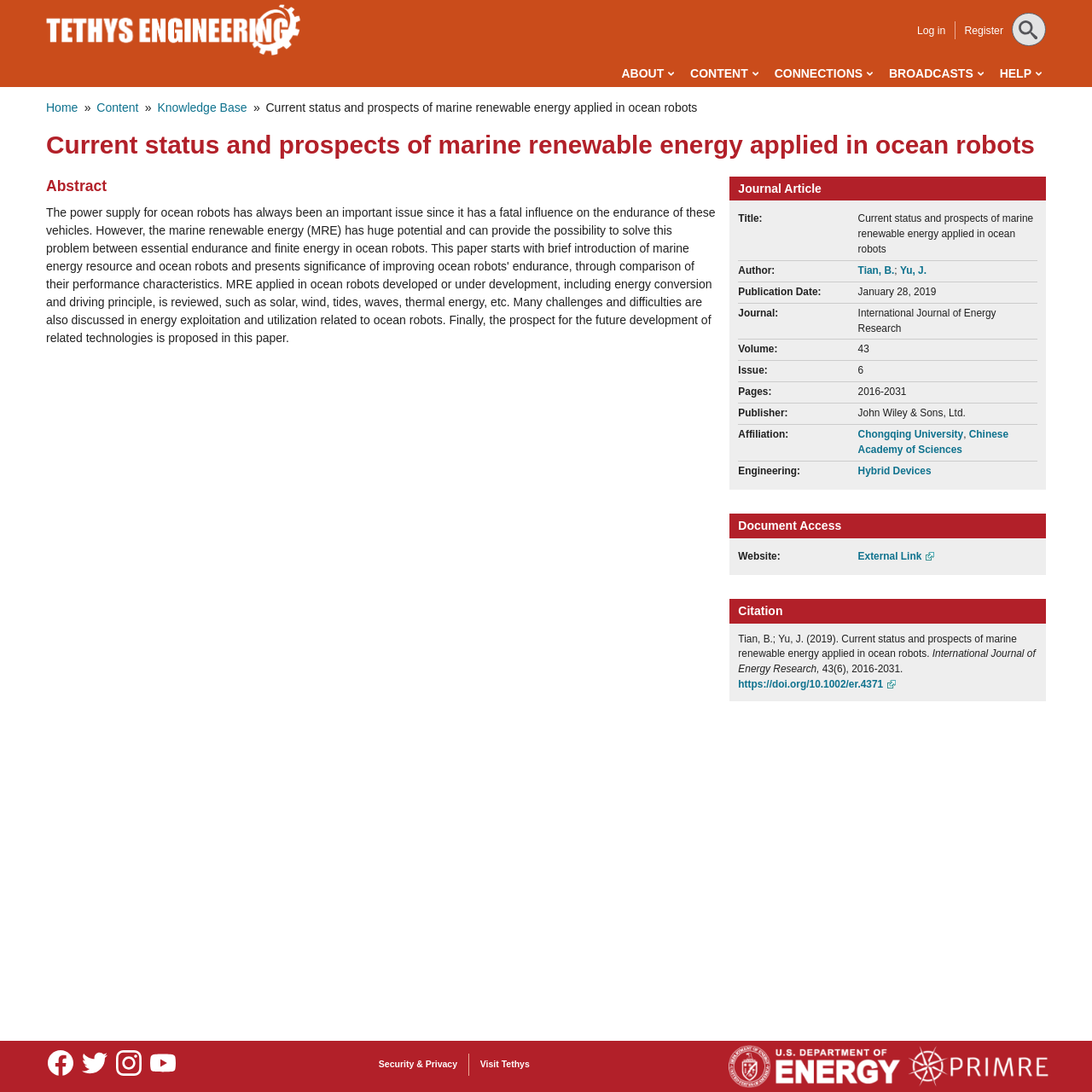Provide a comprehensive description of the webpage.

This webpage is about the current status and prospects of marine renewable energy applied in ocean robots. At the top, there is a navigation menu with links to "Skip to main content", "Tethys Engineering Logo", "Log in", and "Register". Below the navigation menu, there is a main menu with links to "ABOUT", "CONTENT", "CONNECTIONS", "BROADCASTS", and "HELP".

On the left side, there is a breadcrumb navigation with links to "Home", "Content", and "Knowledge Base". Next to the breadcrumb navigation, there is a heading that reads "Current status and prospects of marine renewable energy applied in ocean robots". Below the heading, there is an article with a title, author, publication date, journal, volume, issue, pages, publisher, affiliation, and engineering information.

The article has several sections, including "Document Access" with a link to an external website, "Citation" with a formatted citation, and "Abstract". There are also several links to social media platforms, including Facebook, Twitter, Instagram, and YouTube, at the bottom of the page. Additionally, there are links to "Security & Privacy" and "Visit Tethys" at the bottom of the page.